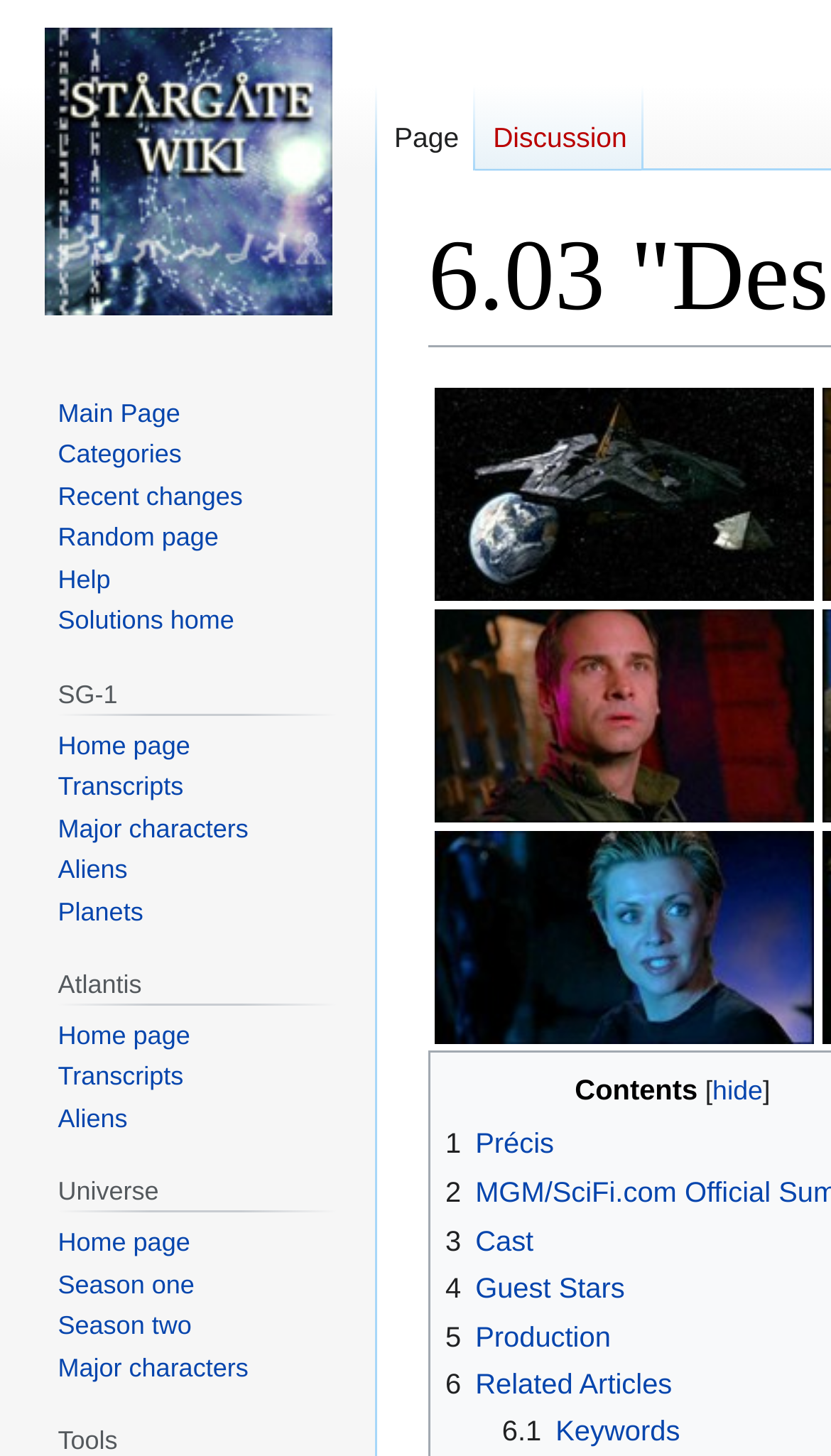Using the details in the image, give a detailed response to the question below:
What is the first link in the 'SG-1' section?

I looked at the links under the 'SG-1' heading and found that the first link is 'Home page', which is located at the top of the section.